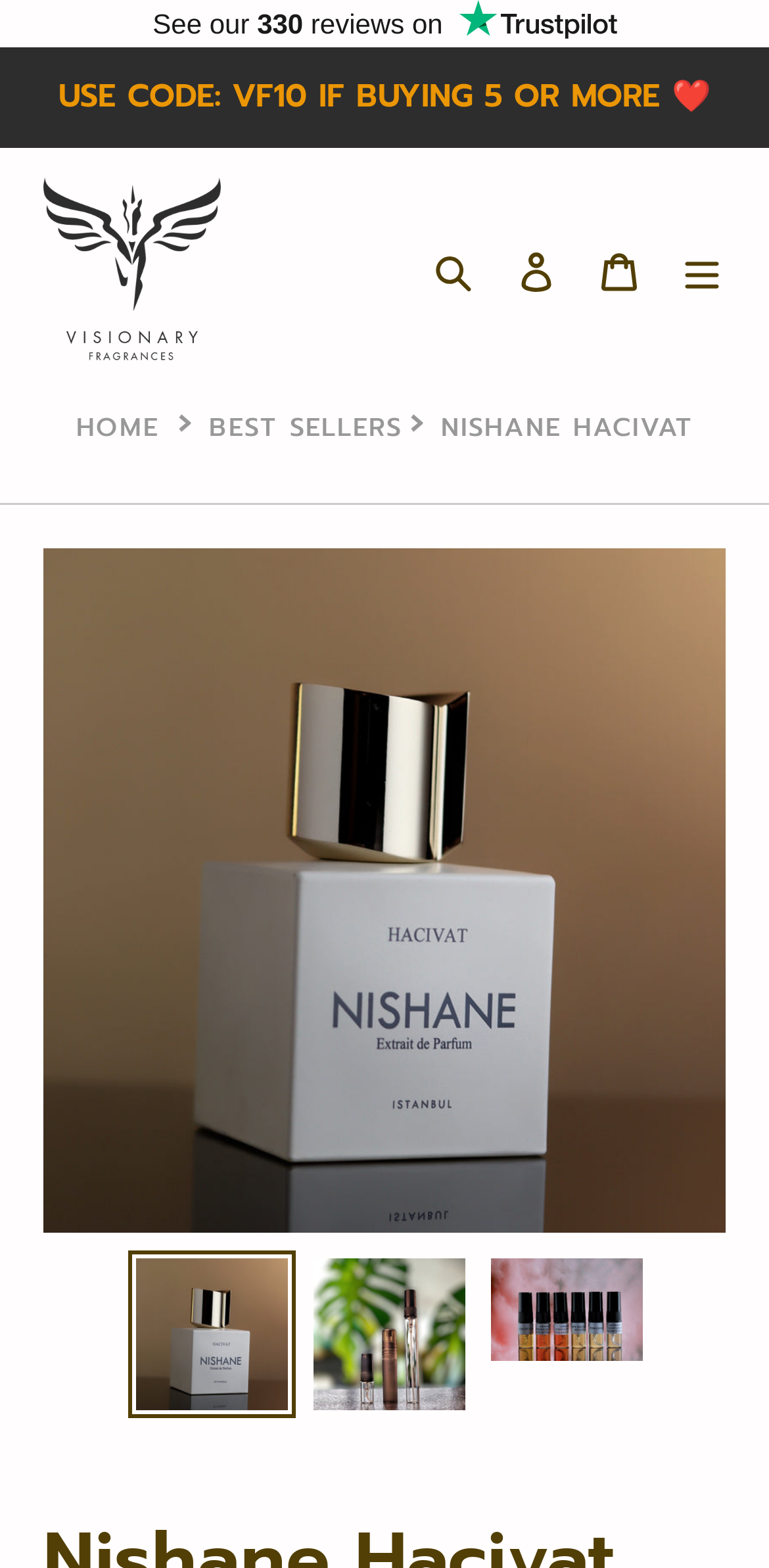Give an extensive and precise description of the webpage.

This webpage is about Nishane Hacivat perfume samples, offering sizes from 1-10ml at the best price. At the top, there is an iframe displaying customer reviews powered by Trustpilot. Below it, an announcement region is situated, containing a static text "USE CODE: VF10 IF BUYING 5 OR MORE ❤️". 

On the top-left, the Visionary Fragrances logo is displayed as an image, accompanied by a link to the website. To the right, there are three buttons: Search, Log in, and Cart, followed by a Menu button that controls the mobile navigation. 

Below these elements, a navigation section with breadcrumbs is located, featuring links to HOME, BEST SELLERS, and NISHANE HACIVAT. 

The main content of the page is an image of the Nishane Hacivat sample perfume, taking up most of the page's width. Below the image, there are three links to load the image into a gallery viewer, each with a corresponding image.